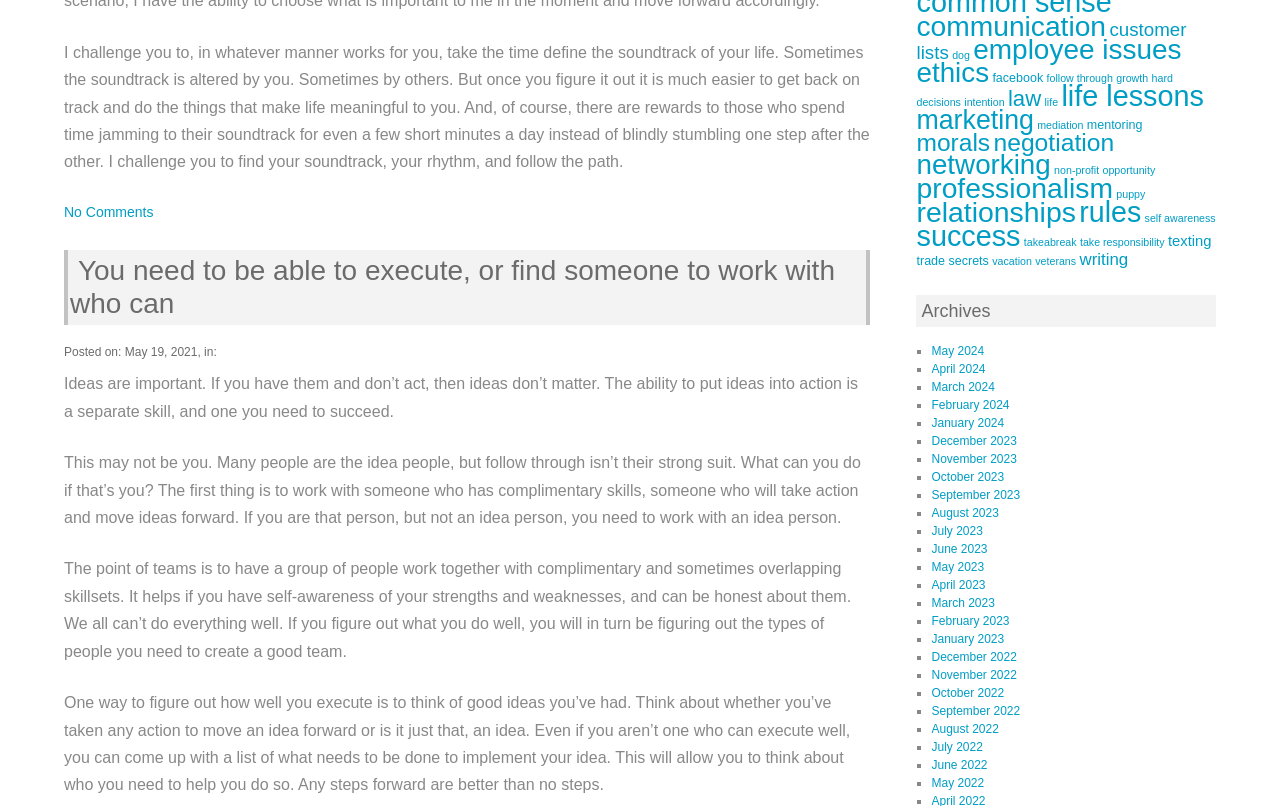Determine the bounding box coordinates of the clickable area required to perform the following instruction: "Click on 'No Comments'". The coordinates should be represented as four float numbers between 0 and 1: [left, top, right, bottom].

[0.05, 0.253, 0.12, 0.273]